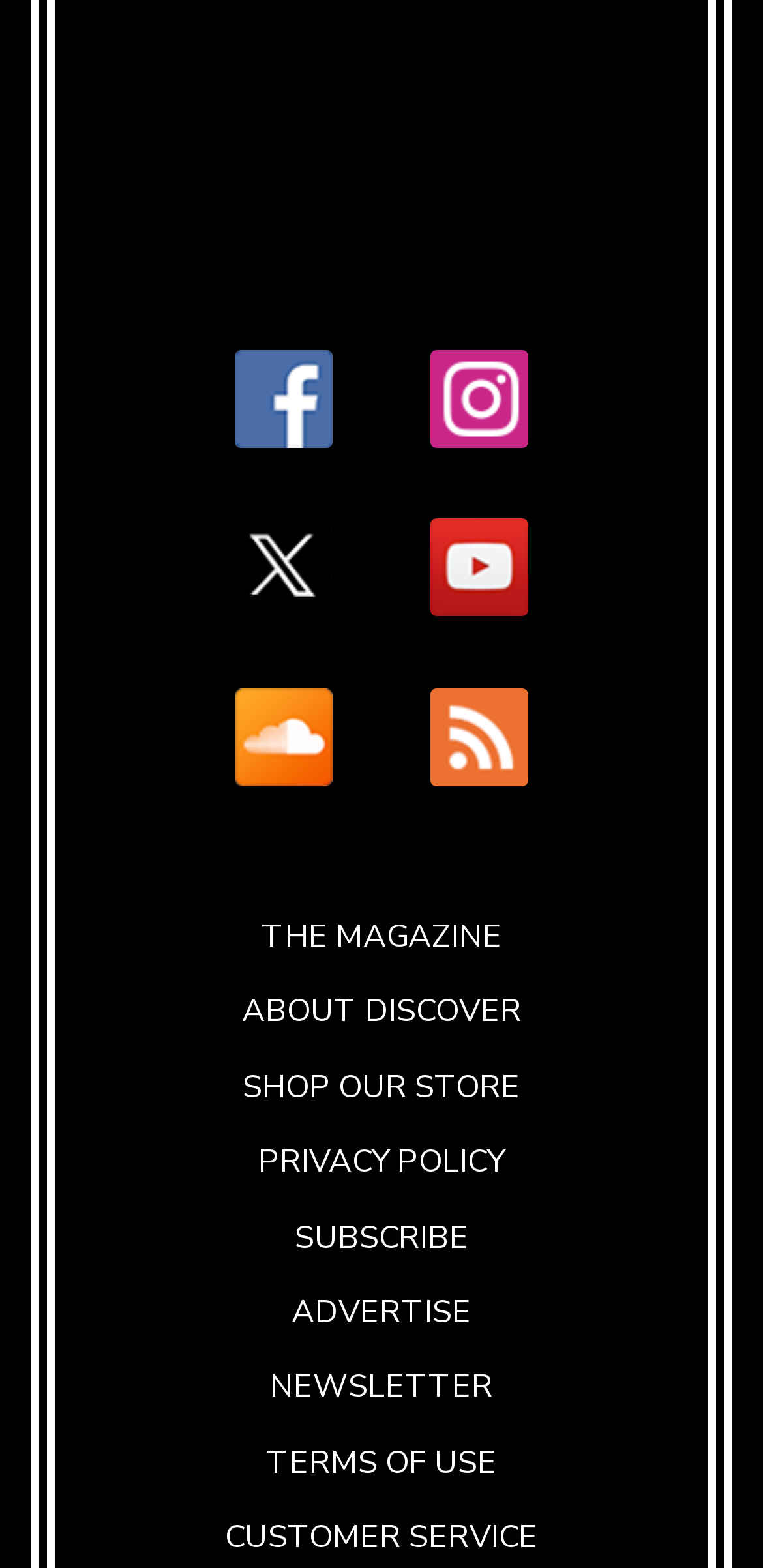Pinpoint the bounding box coordinates of the clickable element needed to complete the instruction: "Read THE MAGAZINE". The coordinates should be provided as four float numbers between 0 and 1: [left, top, right, bottom].

[0.342, 0.586, 0.658, 0.609]